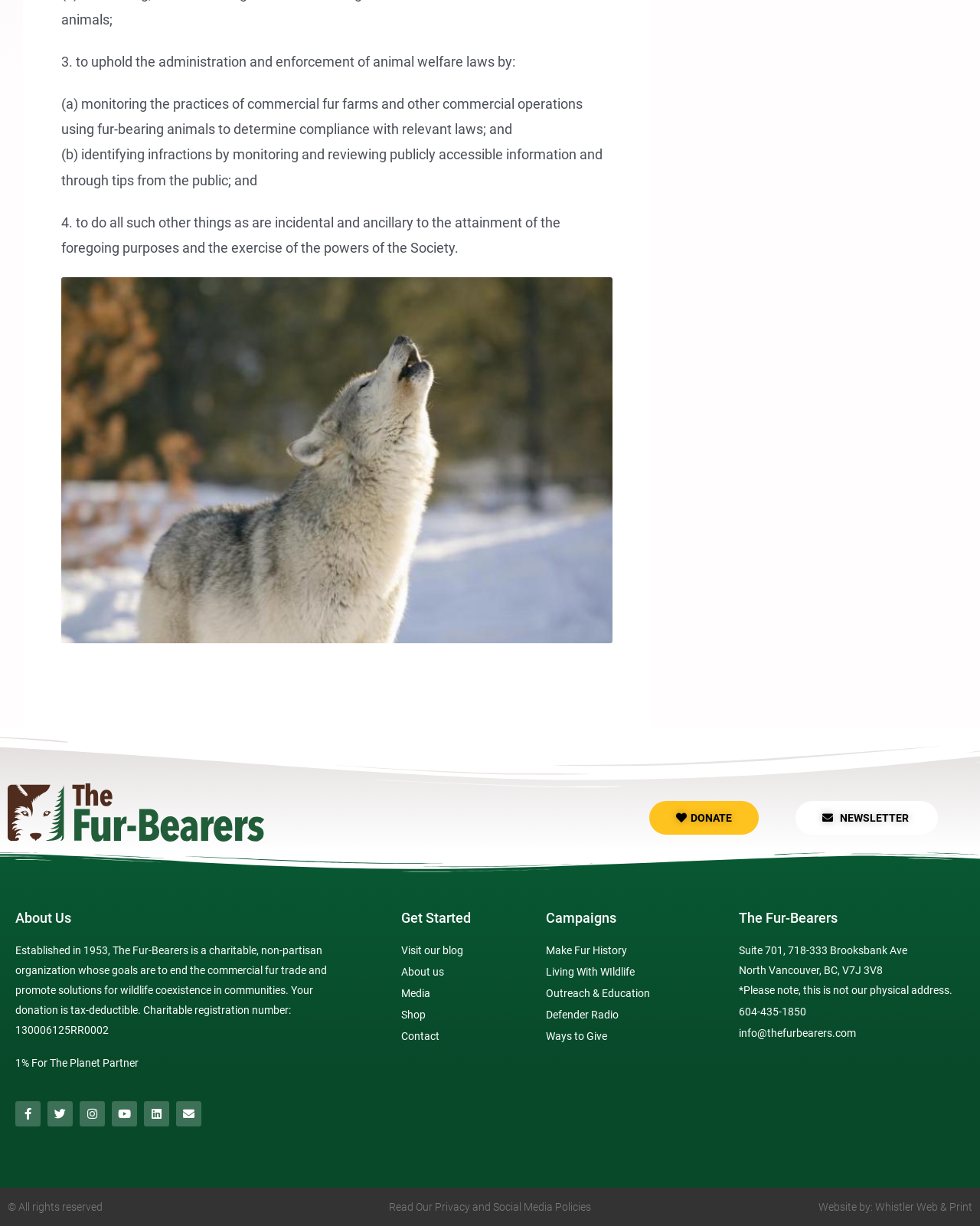Can you look at the image and give a comprehensive answer to the question:
What is the purpose of The Fur-Bearers?

Based on the StaticText element with the text 'Established in 1953, The Fur-Bearers is a charitable, non-partisan organization whose goals are to end the commercial fur trade and promote solutions for wildlife coexistence in communities.', it can be inferred that the purpose of The Fur-Bearers is to end the commercial fur trade.